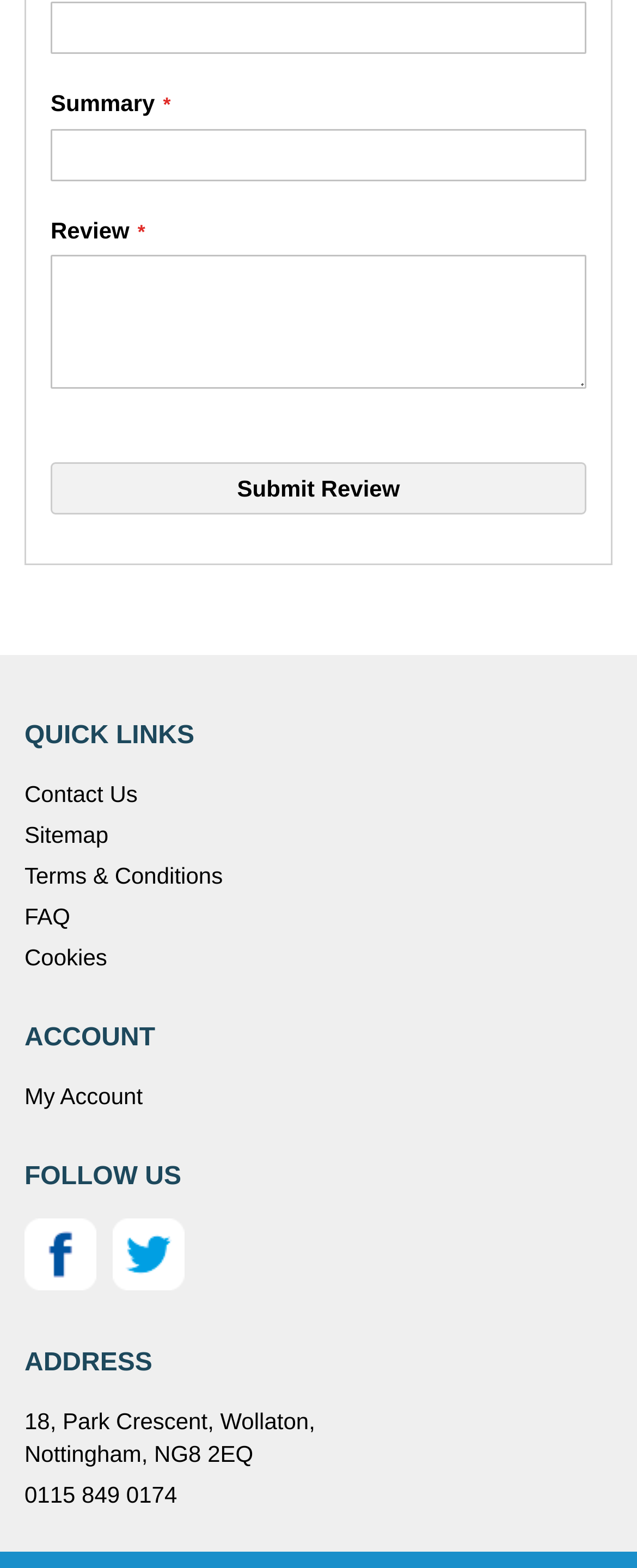Please identify the coordinates of the bounding box for the clickable region that will accomplish this instruction: "Go to My Account".

[0.038, 0.222, 0.224, 0.239]